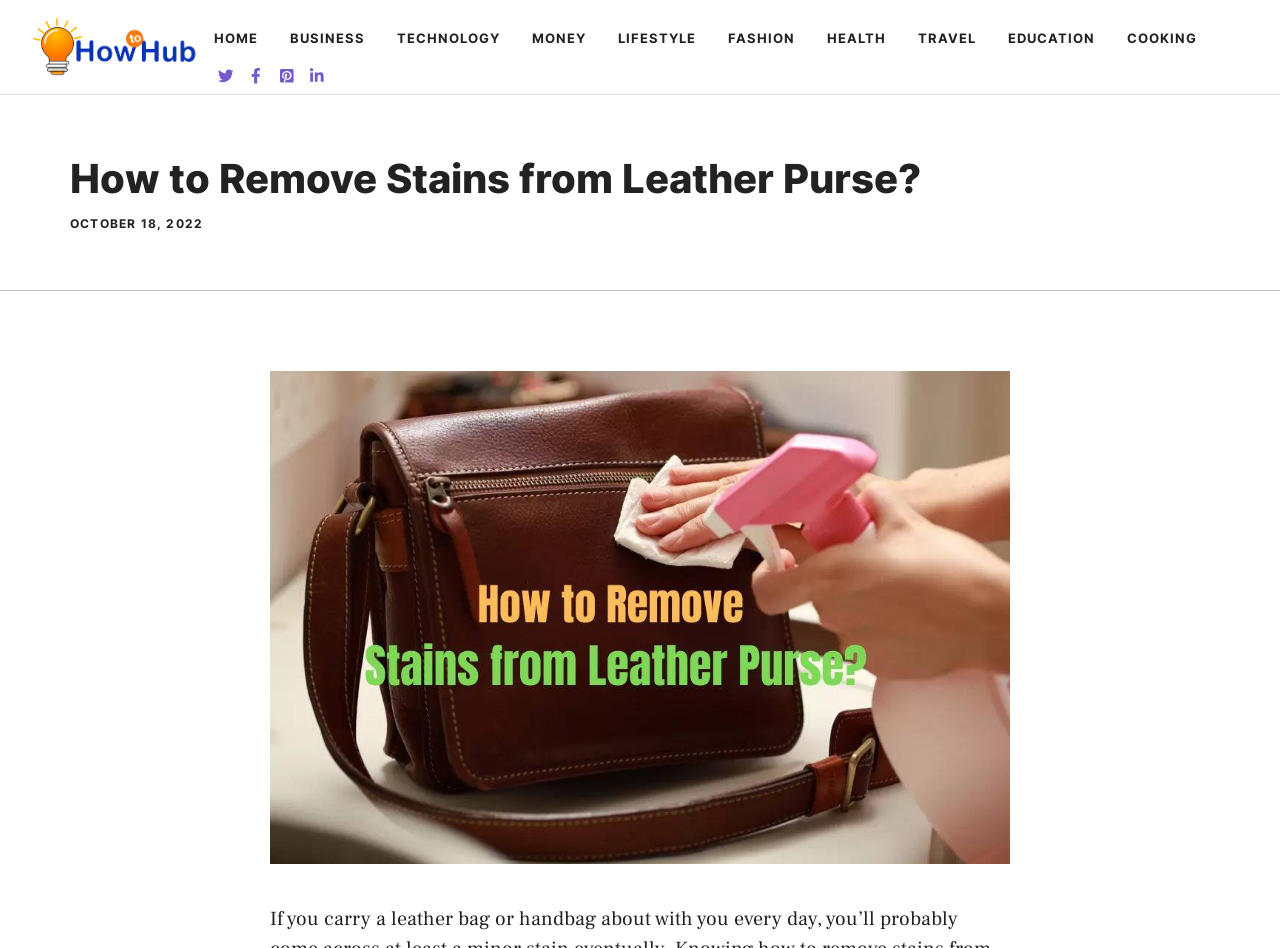Find and generate the main title of the webpage.

How to Remove Stains from Leather Purse?